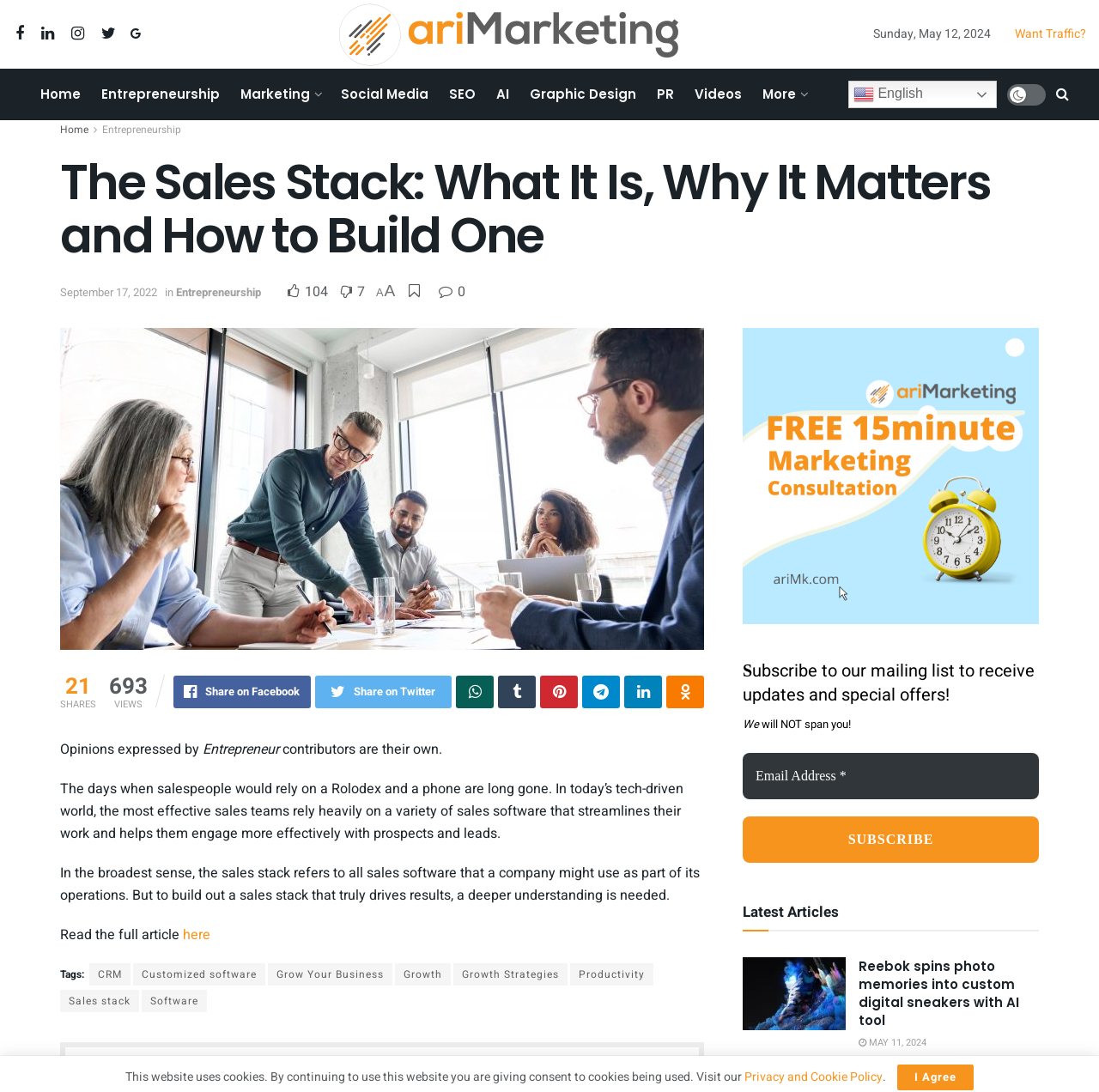Locate the bounding box coordinates of the UI element described by: "New Patient Forms". Provide the coordinates as four float numbers between 0 and 1, formatted as [left, top, right, bottom].

None